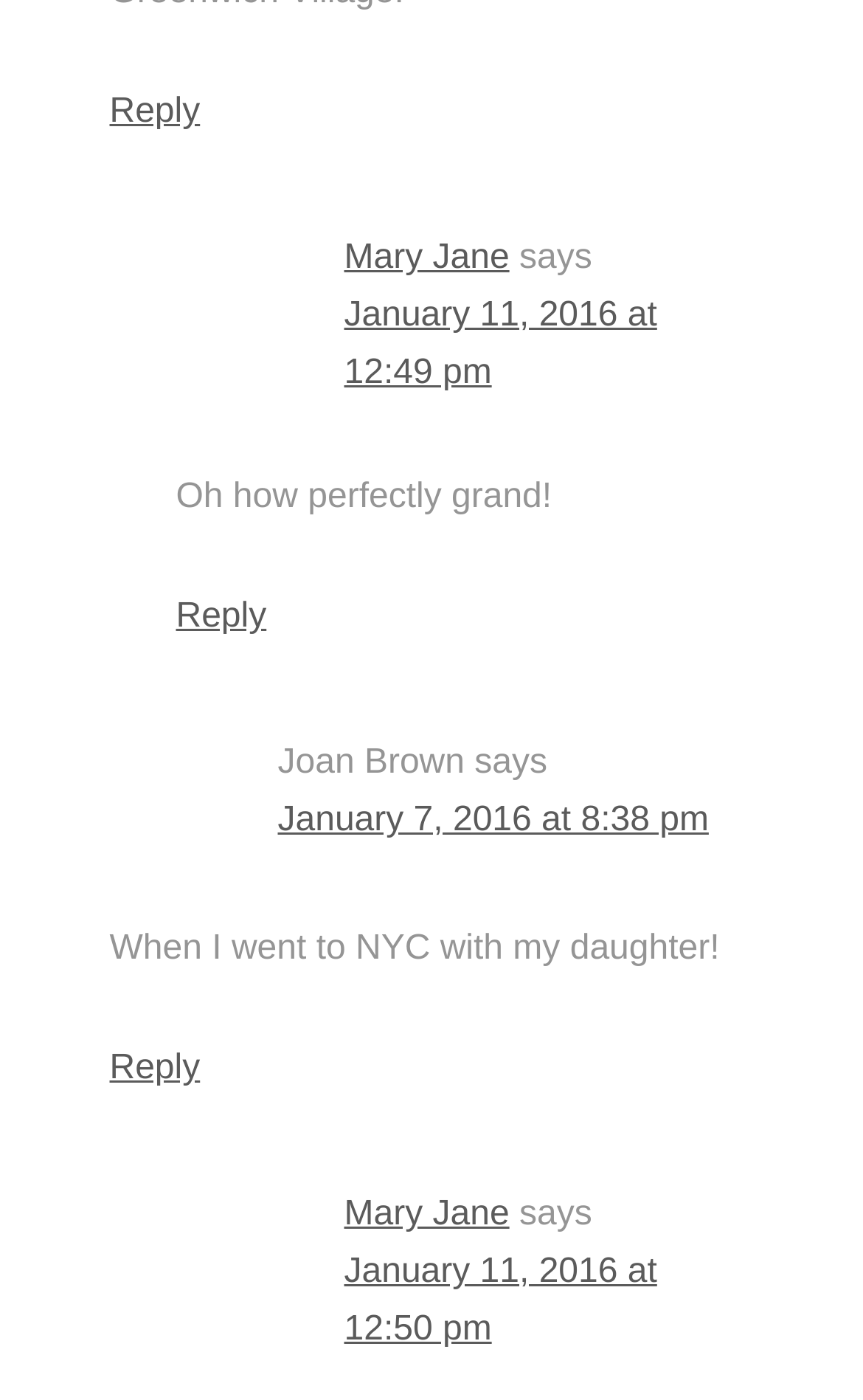Can you provide the bounding box coordinates for the element that should be clicked to implement the instruction: "Reply to Joan Brown"?

[0.127, 0.75, 0.232, 0.777]